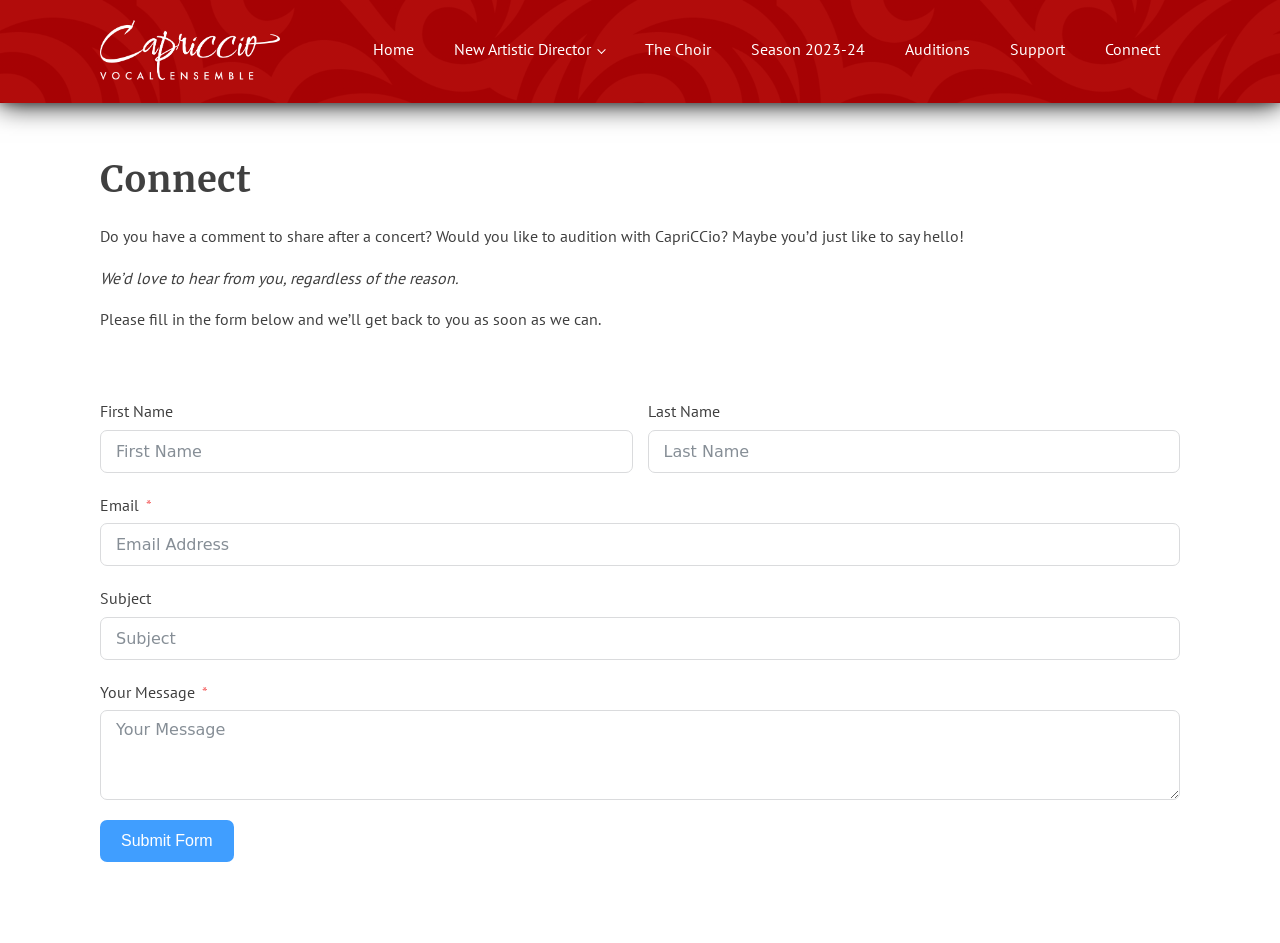Locate the bounding box coordinates of the area you need to click to fulfill this instruction: 'View replies of post #10'. The coordinates must be in the form of four float numbers ranging from 0 to 1: [left, top, right, bottom].

None